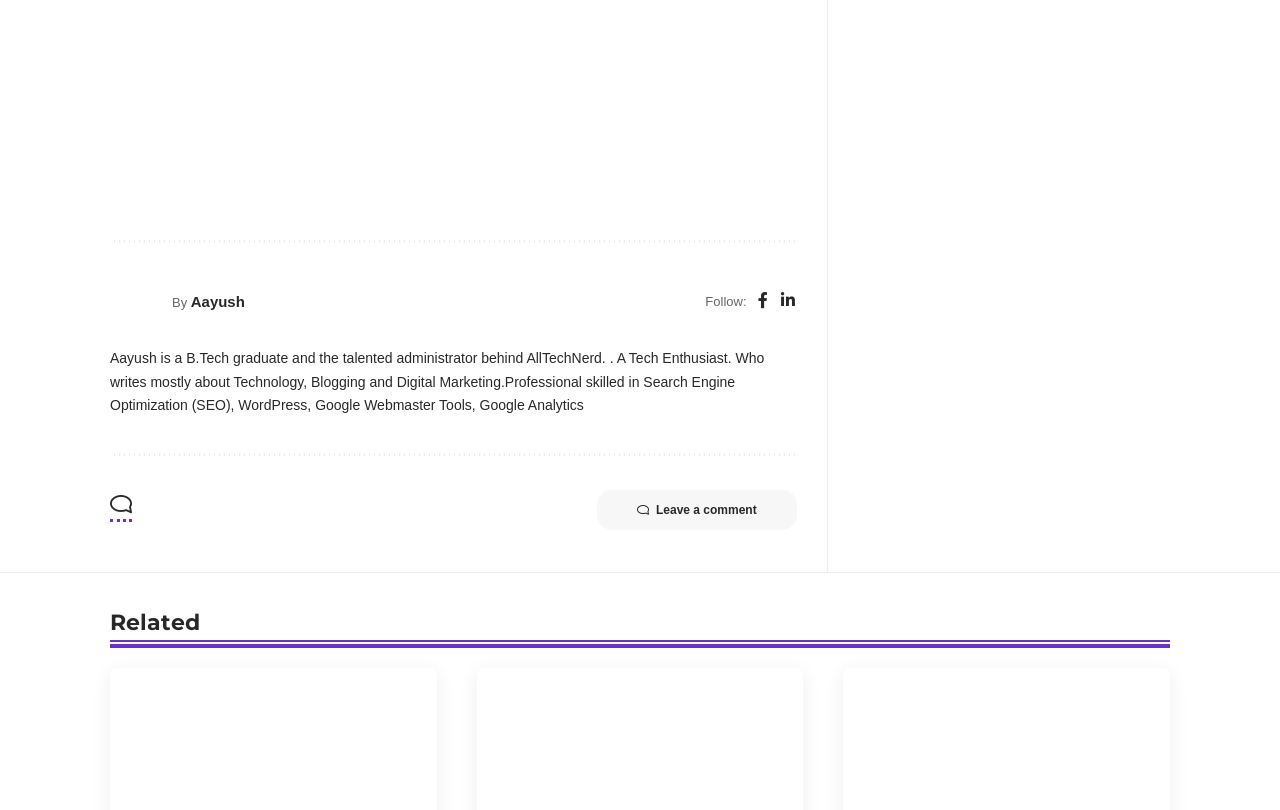From the given element description: "Best Discord Alternatives To Try", find the bounding box for the UI element. Provide the coordinates as four float numbers between 0 and 1, in the order [left, top, right, bottom].

[0.099, 0.136, 0.269, 0.205]